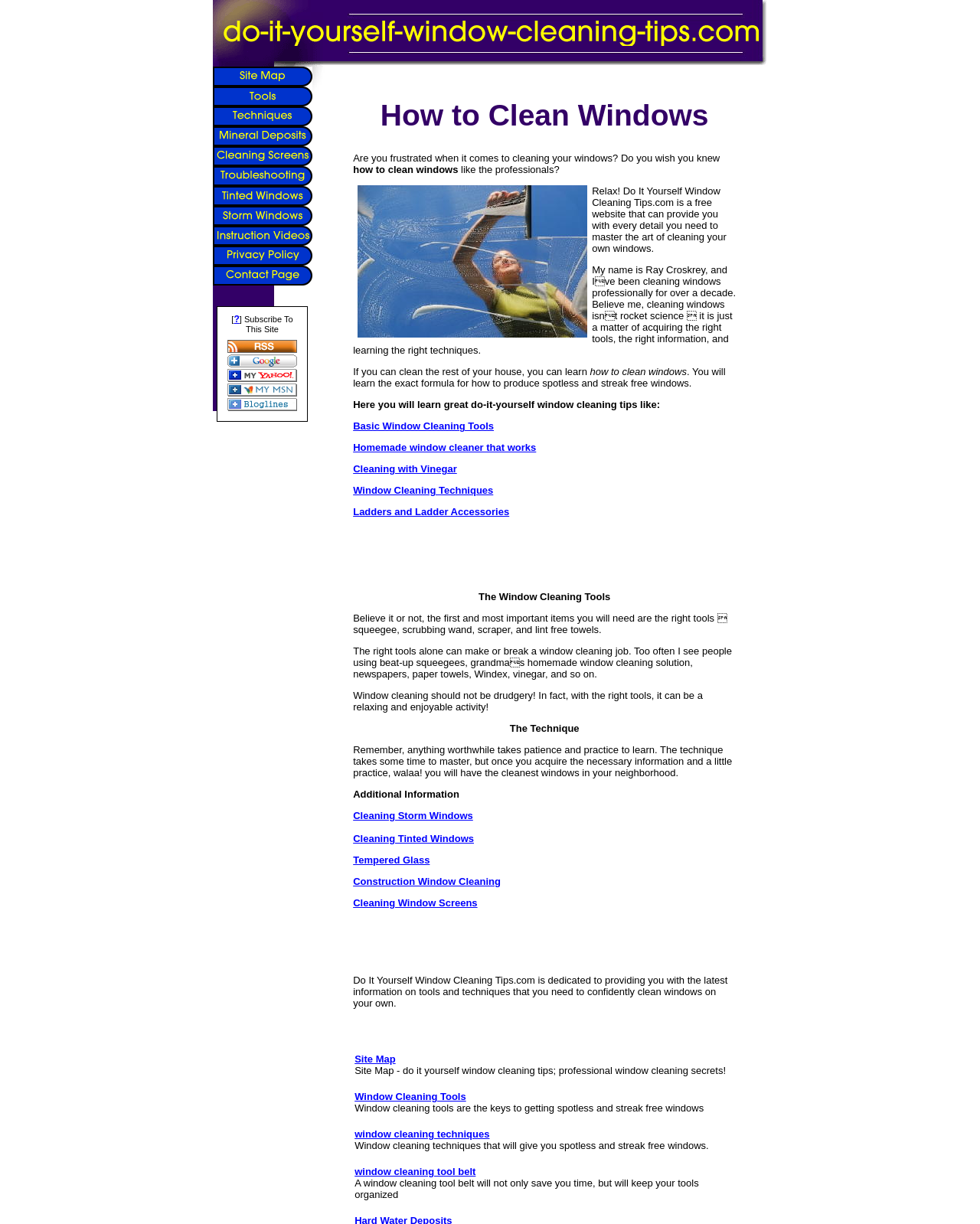Determine the bounding box coordinates for the HTML element described here: "Basic Window Cleaning Tools".

[0.36, 0.343, 0.504, 0.353]